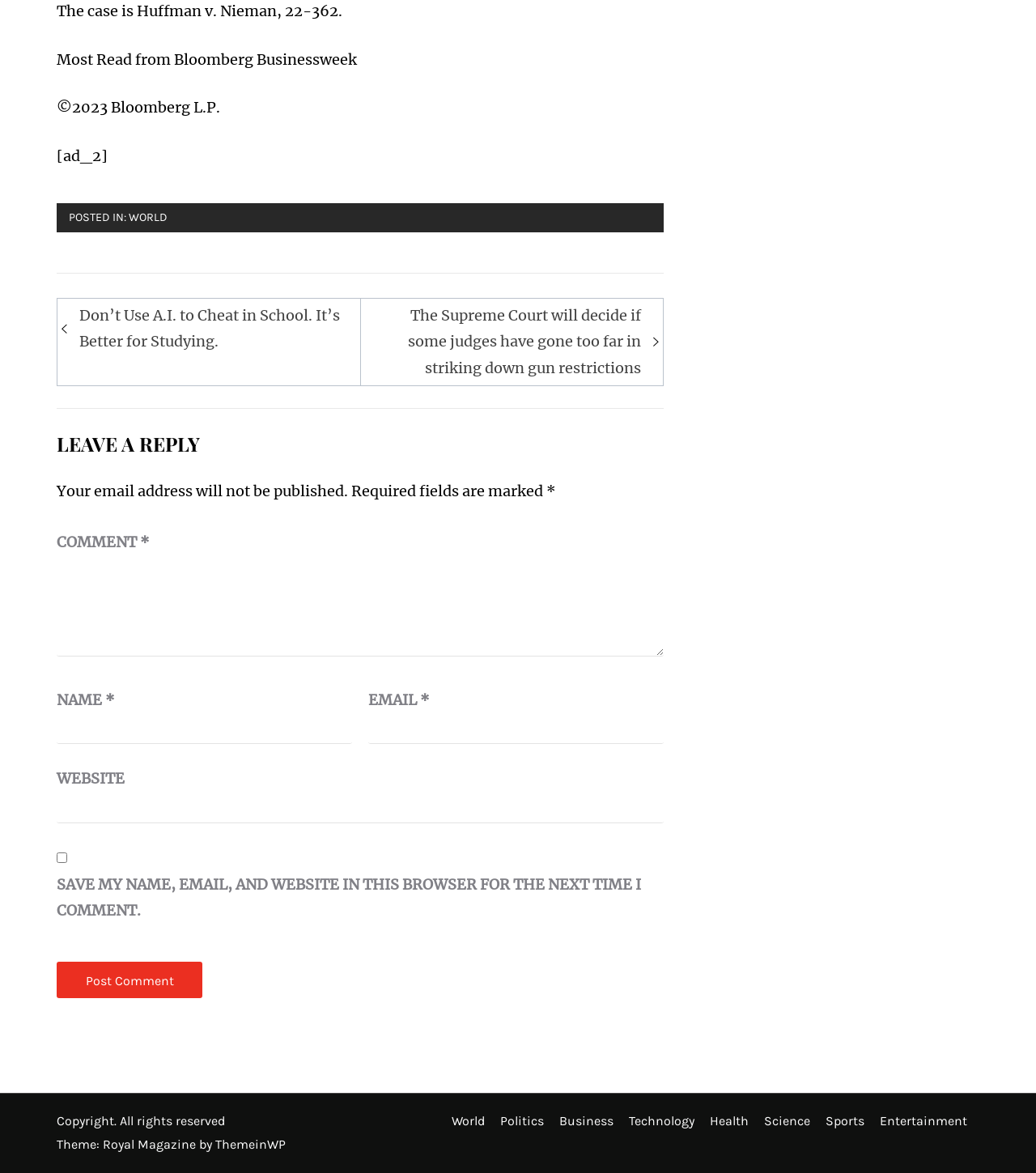Can you find the bounding box coordinates for the element to click on to achieve the instruction: "Click on the 'WORLD' link"?

[0.124, 0.179, 0.162, 0.191]